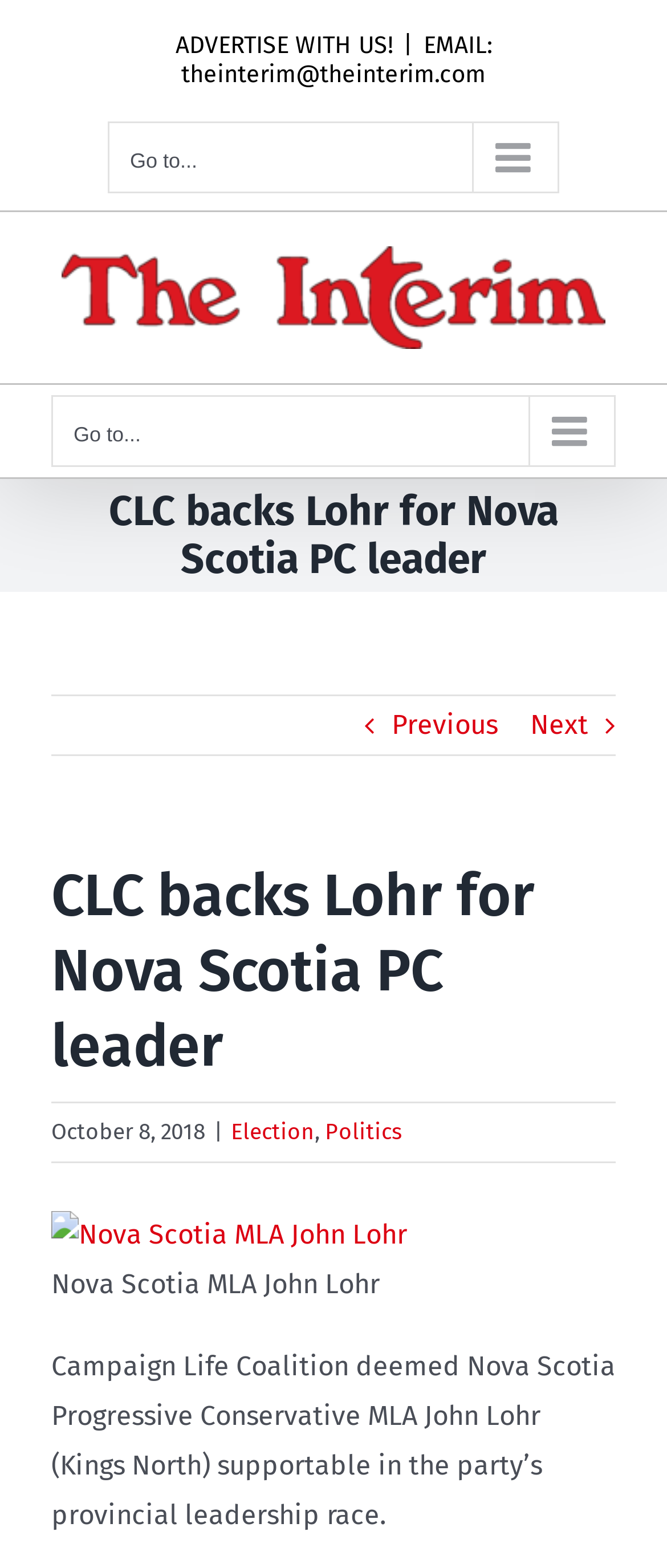Please extract and provide the main headline of the webpage.

CLC backs Lohr for Nova Scotia PC leader